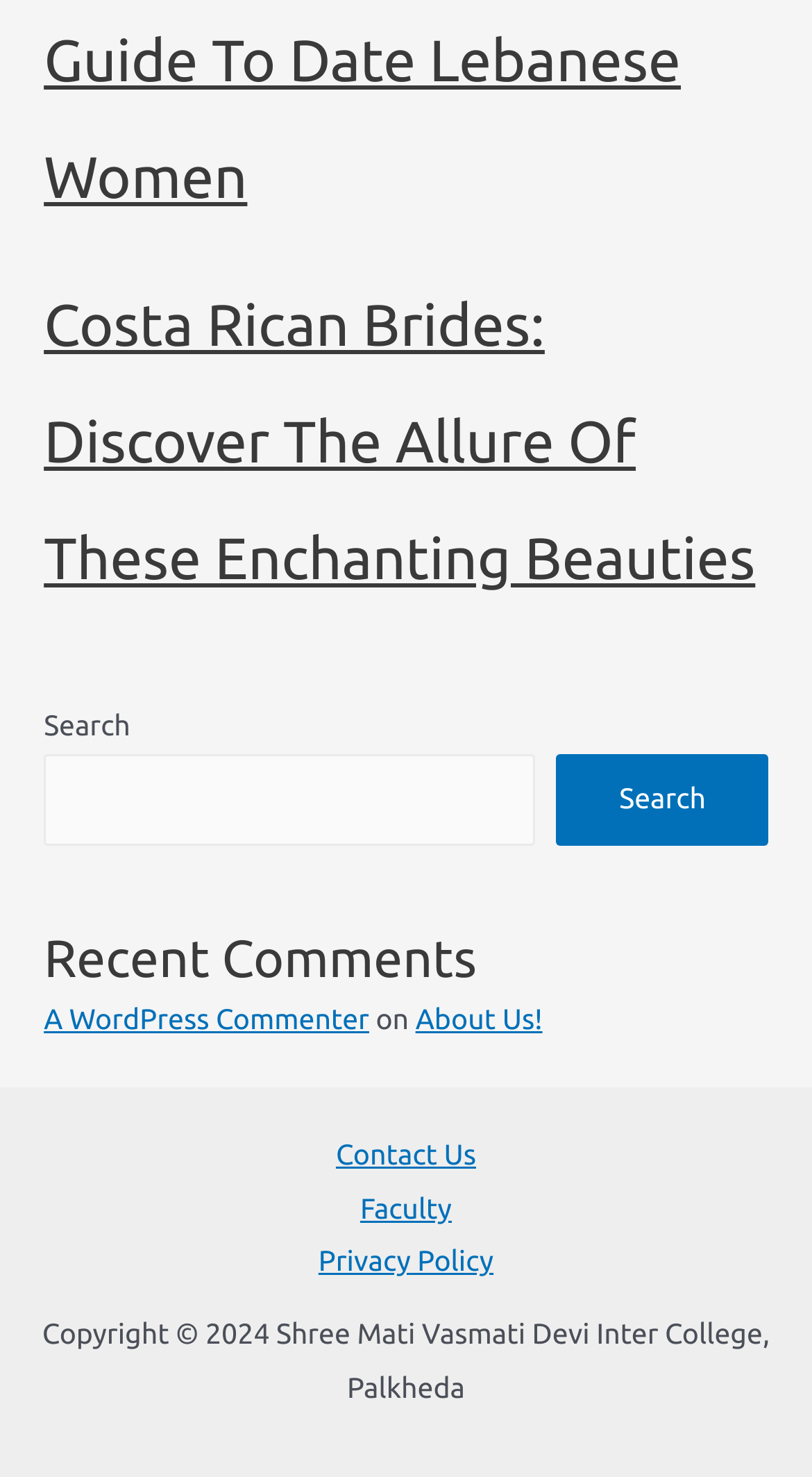Please identify the bounding box coordinates of the area that needs to be clicked to fulfill the following instruction: "View recent comments."

[0.054, 0.627, 0.946, 0.673]